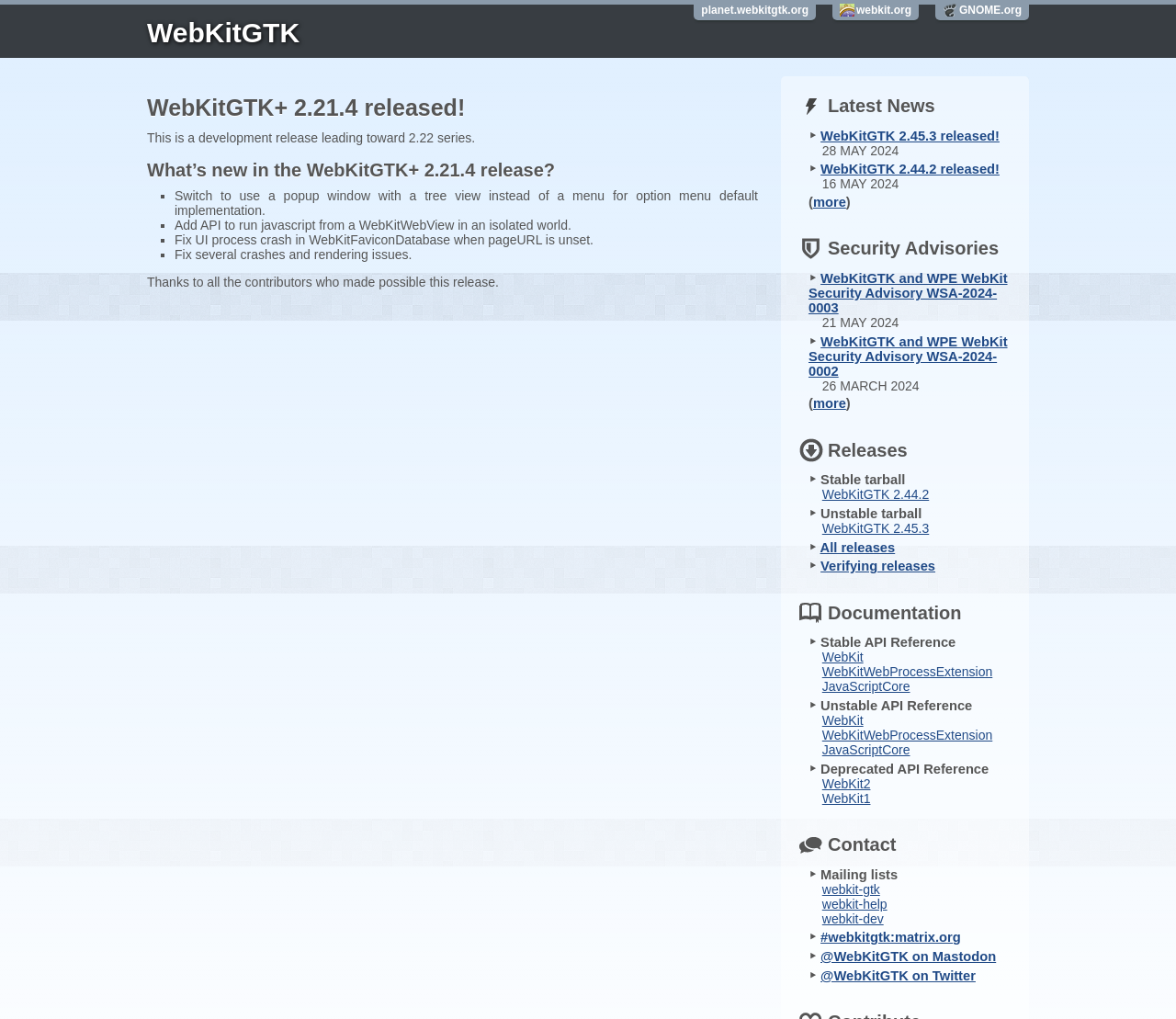Please respond to the question with a concise word or phrase:
How many links are there in the 'Latest News' section?

3